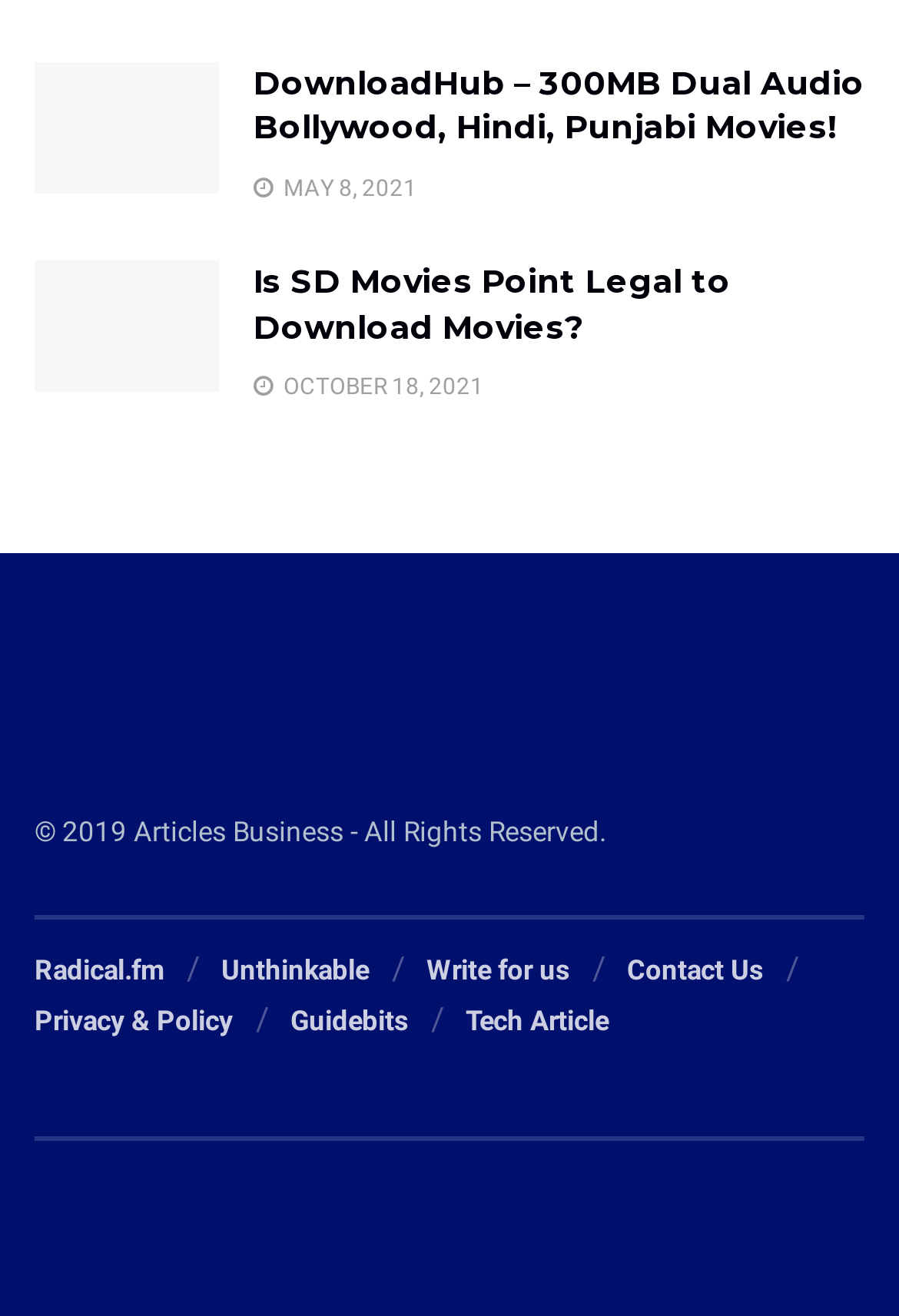What is the name of the website?
Refer to the image and provide a concise answer in one word or phrase.

DownloadHub